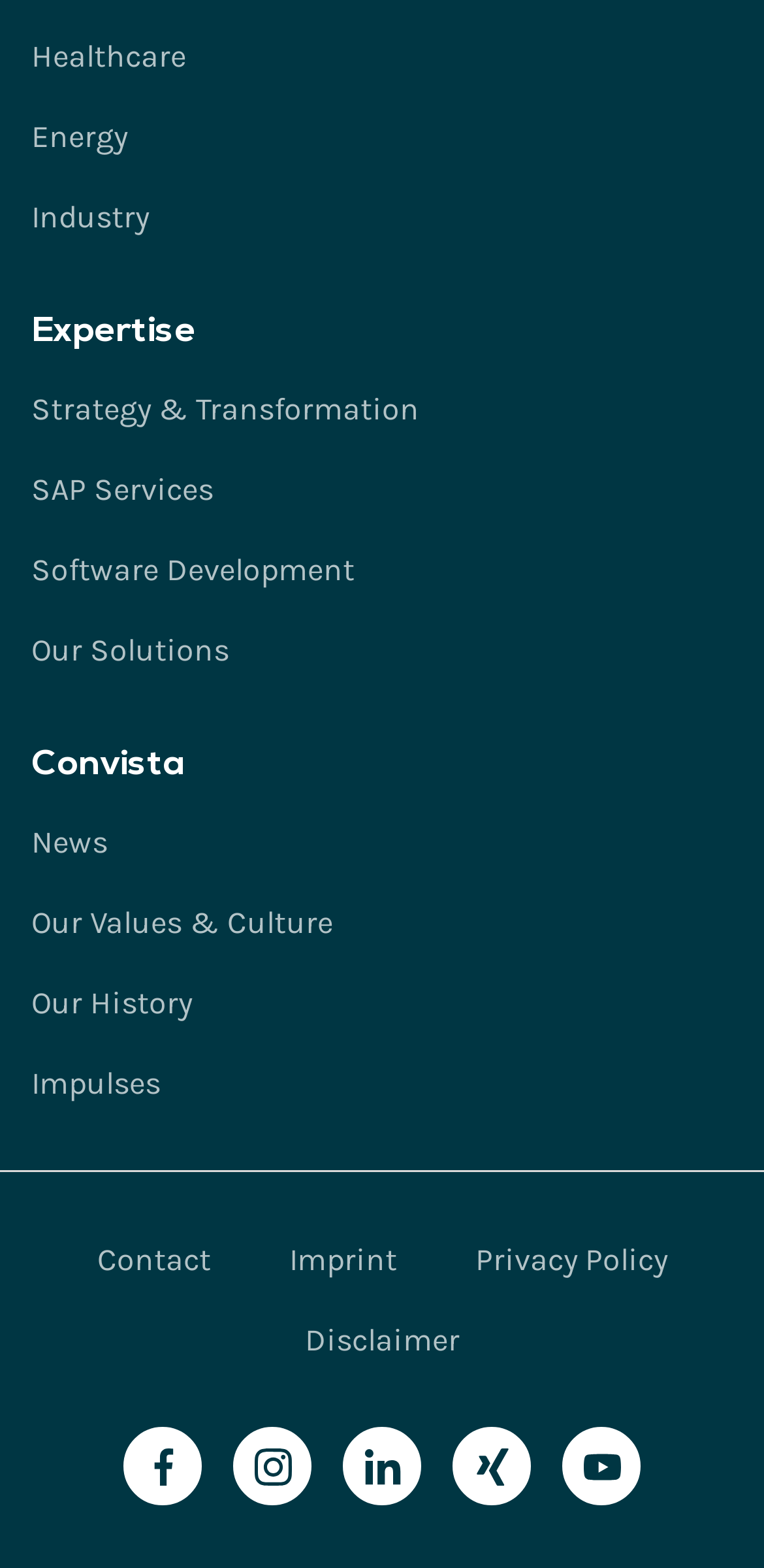What is the last link in the top navigation menu?
Examine the image and give a concise answer in one word or a short phrase.

Impulses